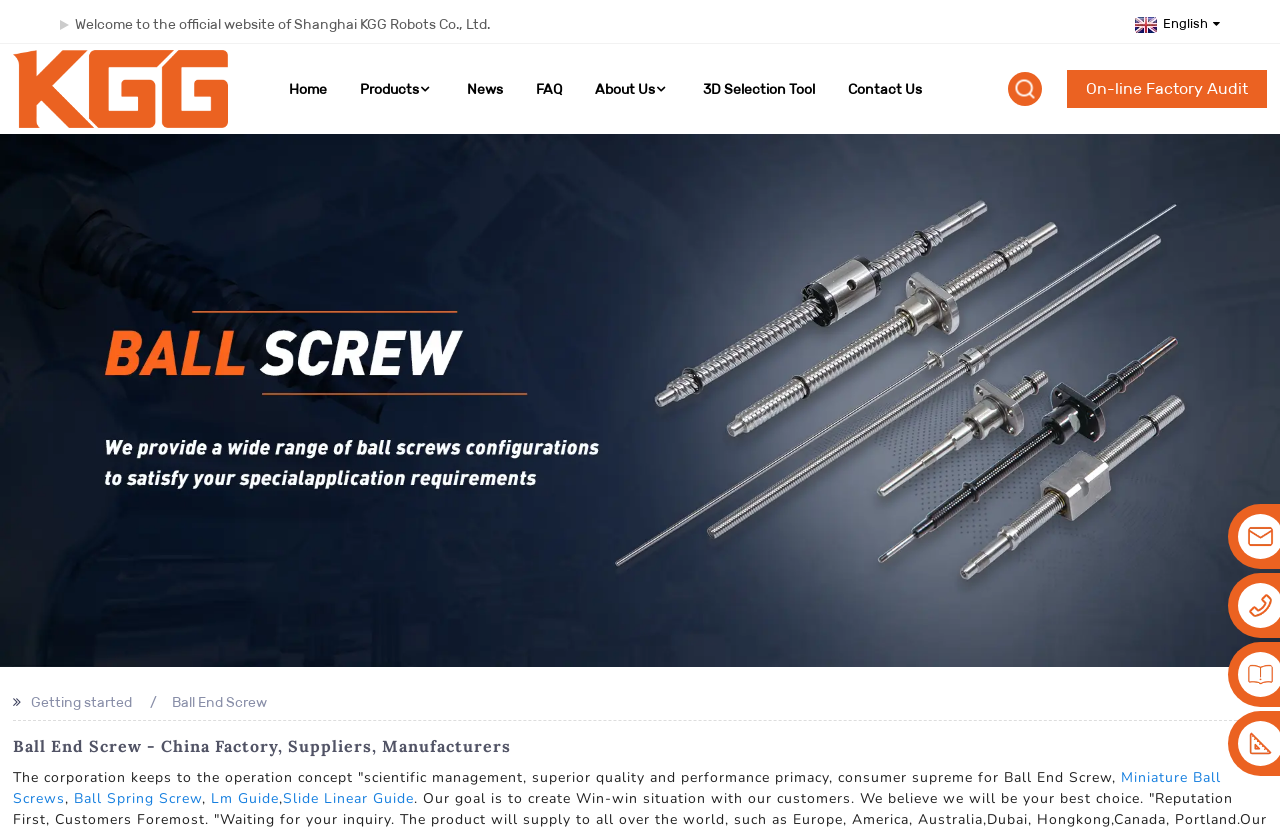Locate the UI element described as follows: "FAQ". Return the bounding box coordinates as four float numbers between 0 and 1 in the order [left, top, right, bottom].

[0.419, 0.094, 0.439, 0.12]